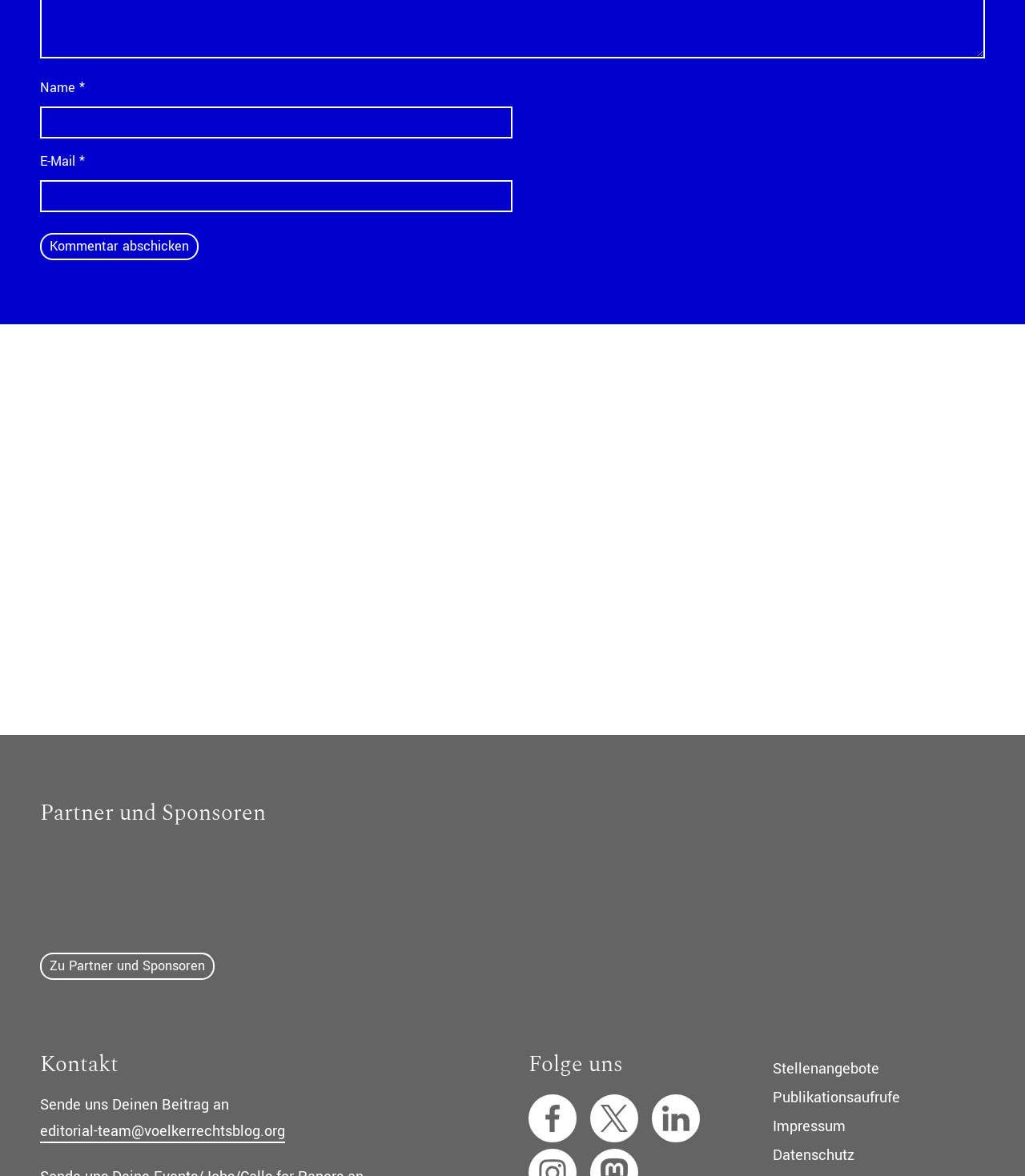What is the topic of the blog?
Look at the image and provide a short answer using one word or a phrase.

International law